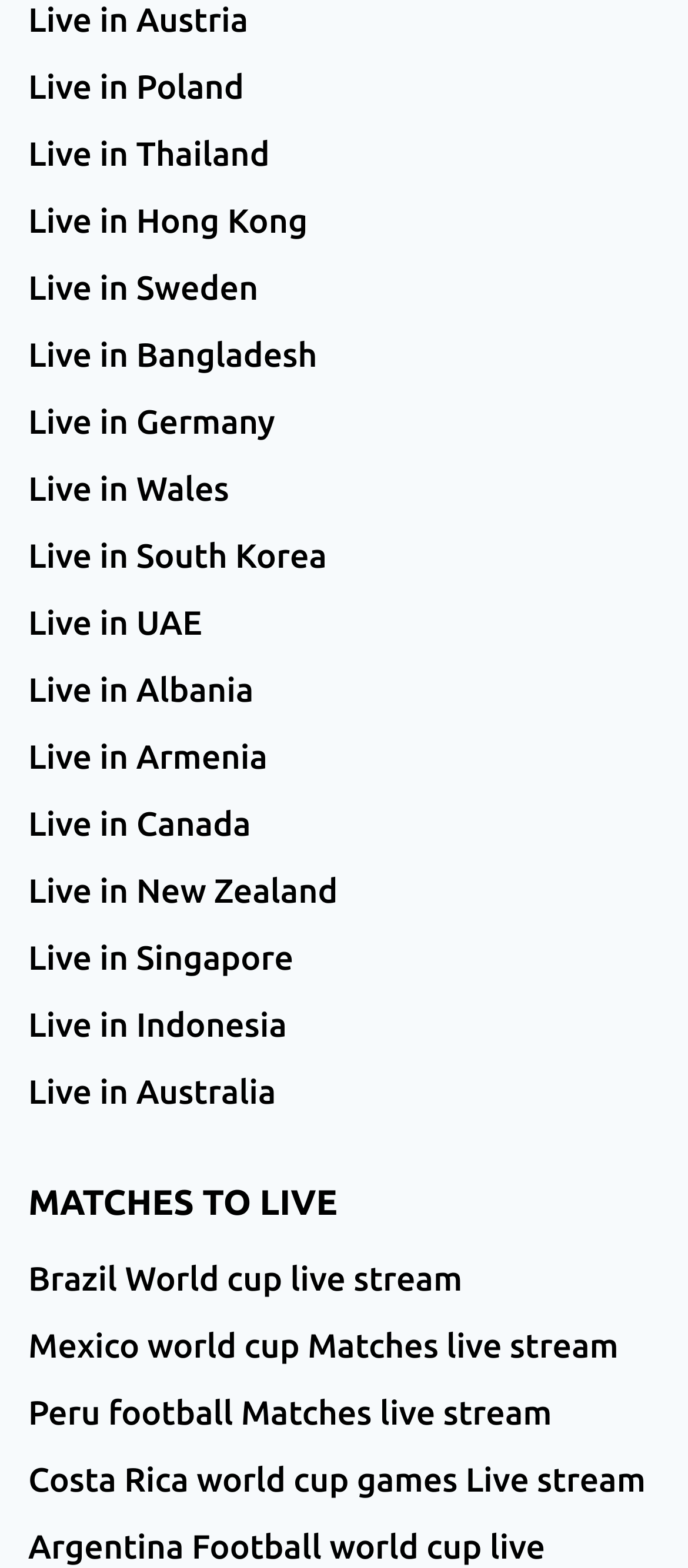Identify the bounding box for the UI element described as: "Peru football Matches live stream". The coordinates should be four float numbers between 0 and 1, i.e., [left, top, right, bottom].

[0.041, 0.88, 0.959, 0.923]